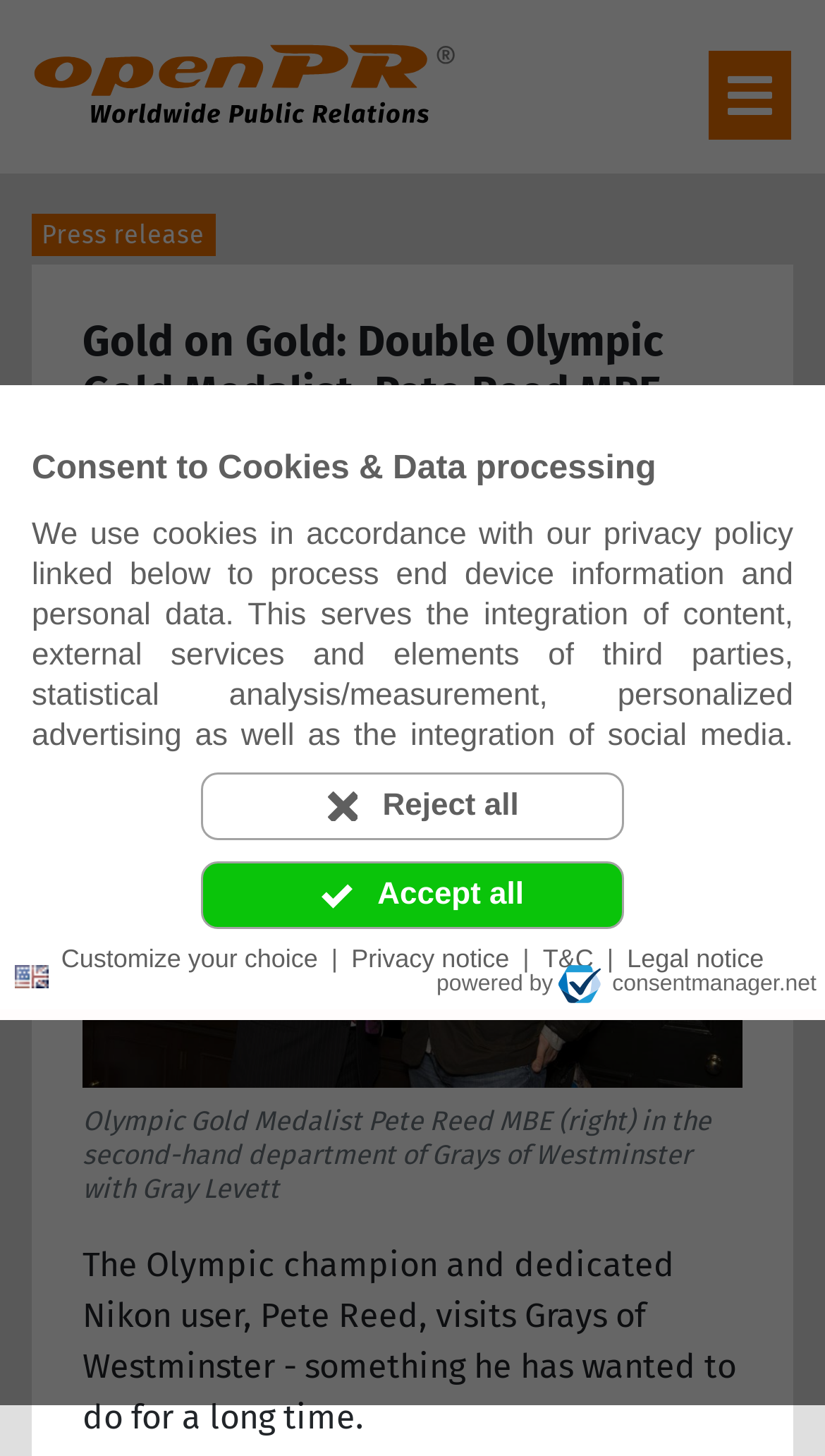Offer an extensive depiction of the webpage and its key elements.

The webpage appears to be a press release article about Olympic Gold Medalist Pete Reed MBE visiting Grays of Westminster. At the top of the page, there is a dialog box for consenting to cookies and data processing, which includes a heading, a block of text, and three buttons: "Reject all", "Accept all", and "Customize your choice". Below this dialog box, there is a link to the openPR logo at the top left corner of the page.

The main content of the page starts with a heading that reads "Gold on Gold: Double Olympic Gold Medalist, Pete Reed MBE, visits Grays of Westminster". Below this heading, there is a subheading that indicates the date and time of the press release, followed by a link to the categories "Advertising, Media Consulting, Marketing Research". The press release is attributed to WorldWidePR.net, which is linked to its website.

The main article is accompanied by an image of Olympic Gold Medalist Pete Reed MBE in the second-hand department of Grays of Westminster with Gray Levett. The image is positioned below the attribution information. The article text describes Pete Reed's visit to Grays of Westminster, mentioning that he is a dedicated Nikon user and has wanted to visit for a long time.

At the bottom of the page, there are several links, including "Language: en" and "powered by consentmanager.net", which is accompanied by an image of the consentmanager.net logo.